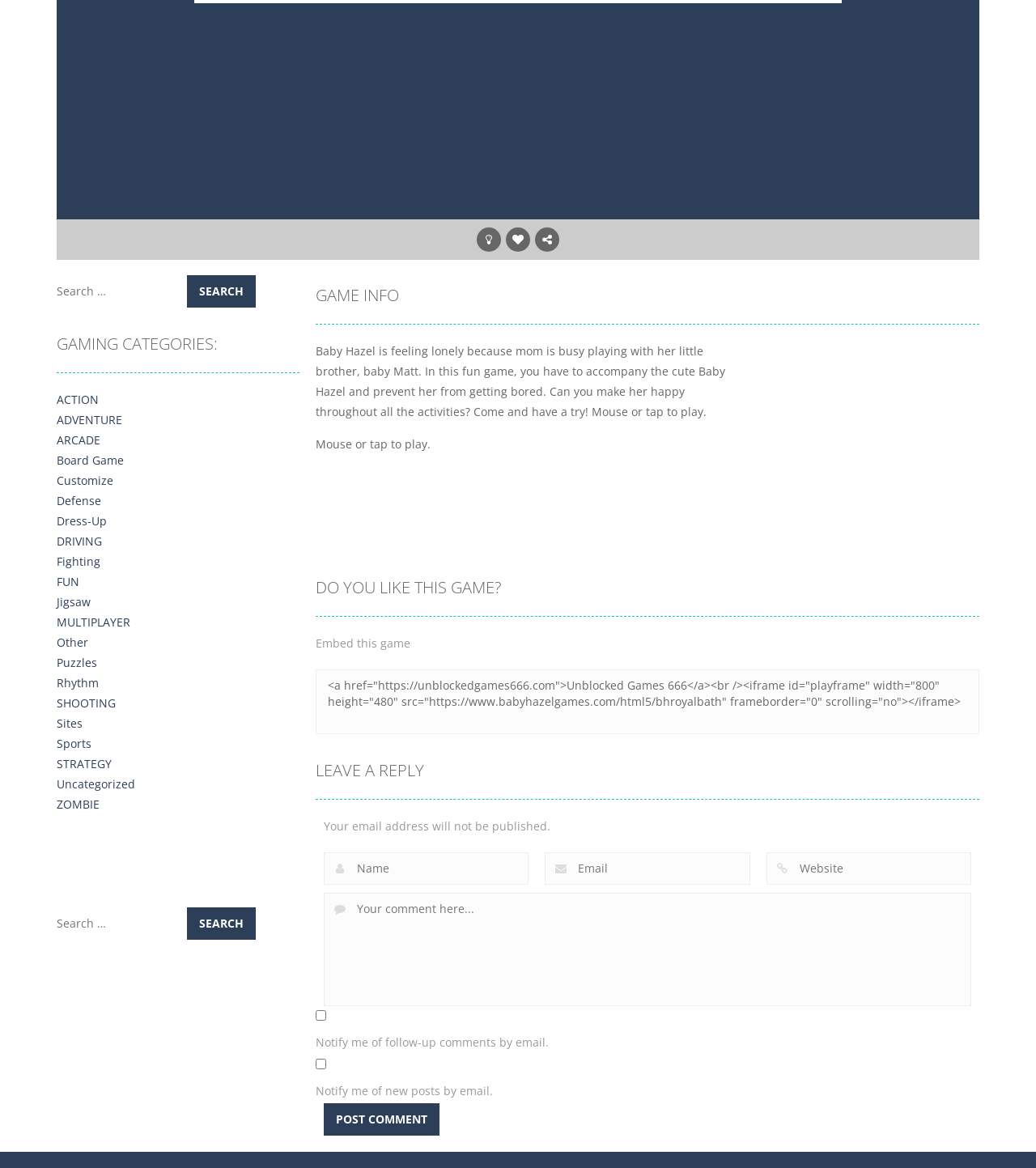Locate the coordinates of the bounding box for the clickable region that fulfills this instruction: "Embed this game".

[0.305, 0.544, 0.396, 0.557]